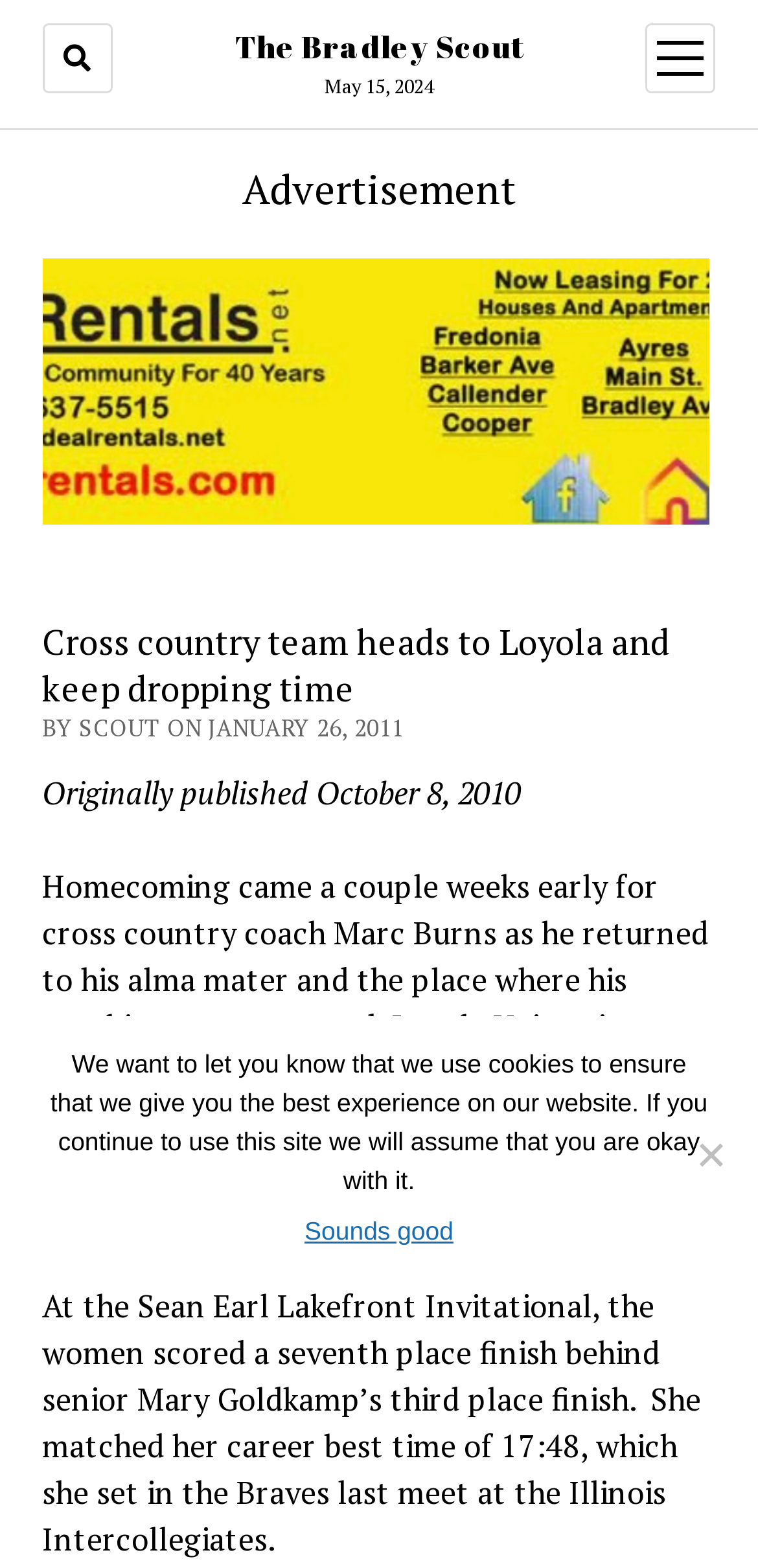What is the name of the university where the cross country team competed?
Refer to the image and respond with a one-word or short-phrase answer.

Loyola University Chicago